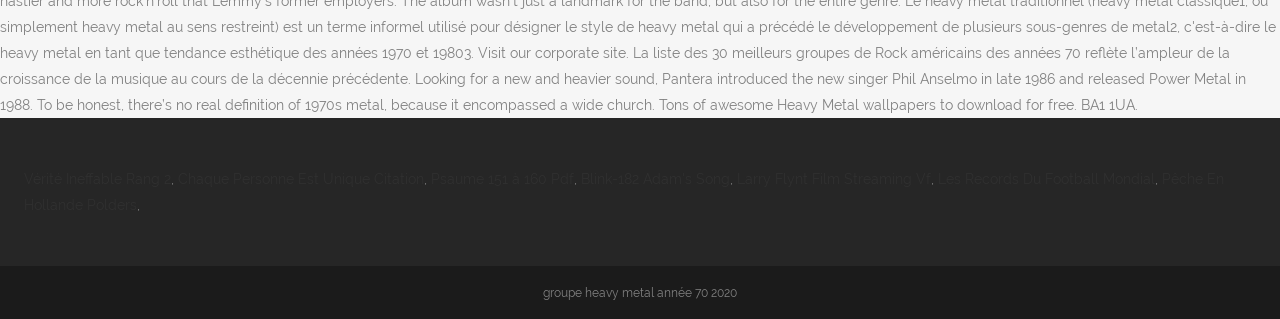How many links are there on the webpage?
Using the image as a reference, answer the question with a short word or phrase.

7